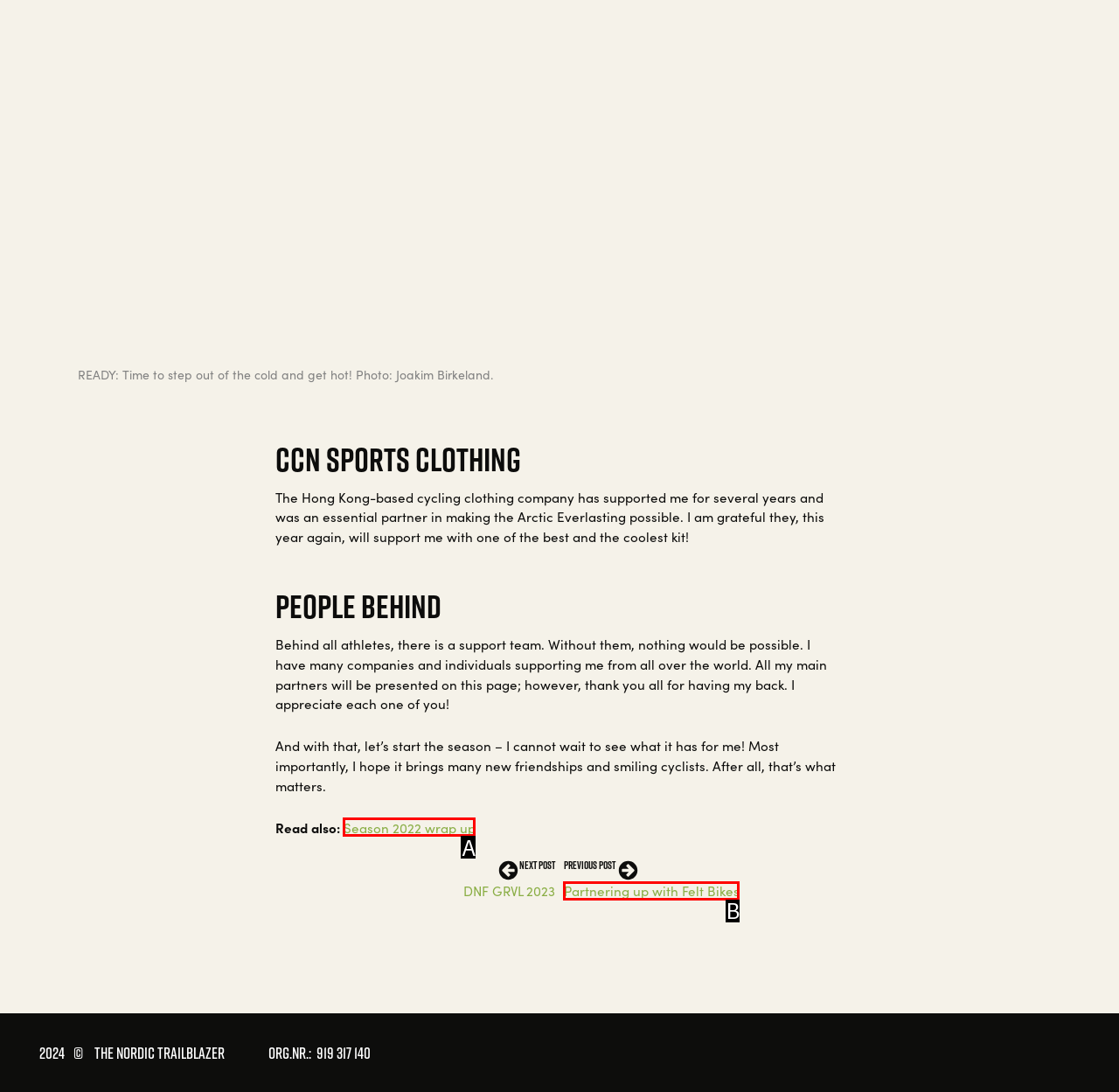Choose the letter that best represents the description: Partnering up with Felt Bikes. Provide the letter as your response.

B